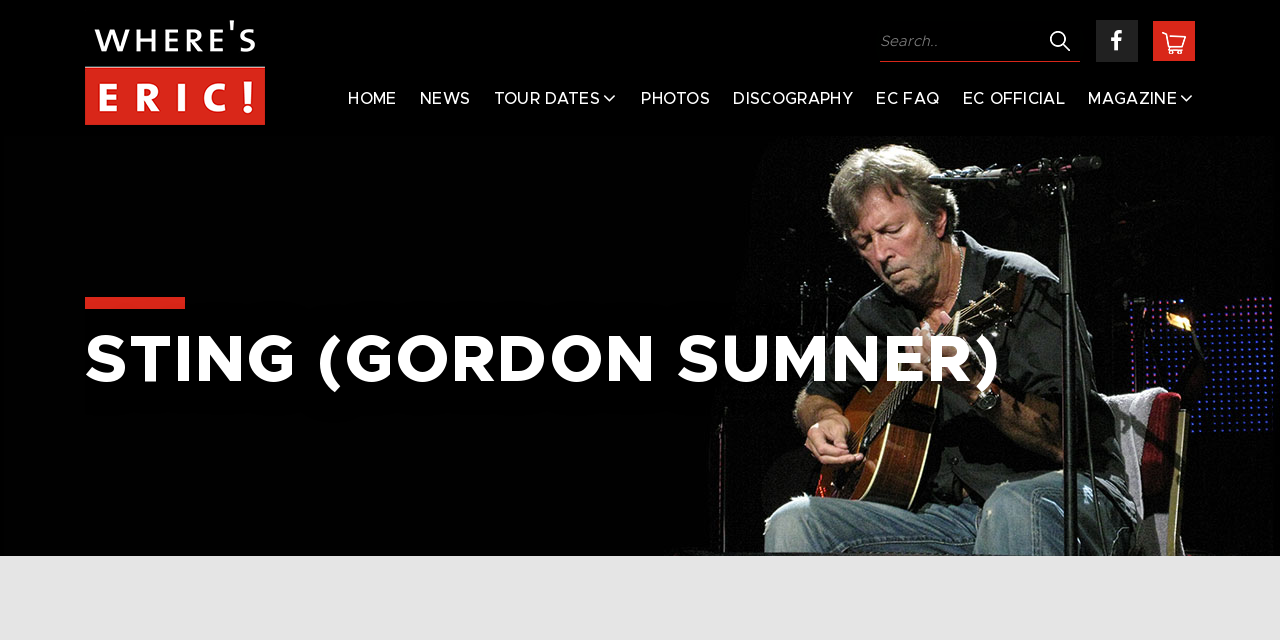Identify the bounding box coordinates of the section to be clicked to complete the task described by the following instruction: "visit news page". The coordinates should be four float numbers between 0 and 1, formatted as [left, top, right, bottom].

[0.328, 0.131, 0.367, 0.178]